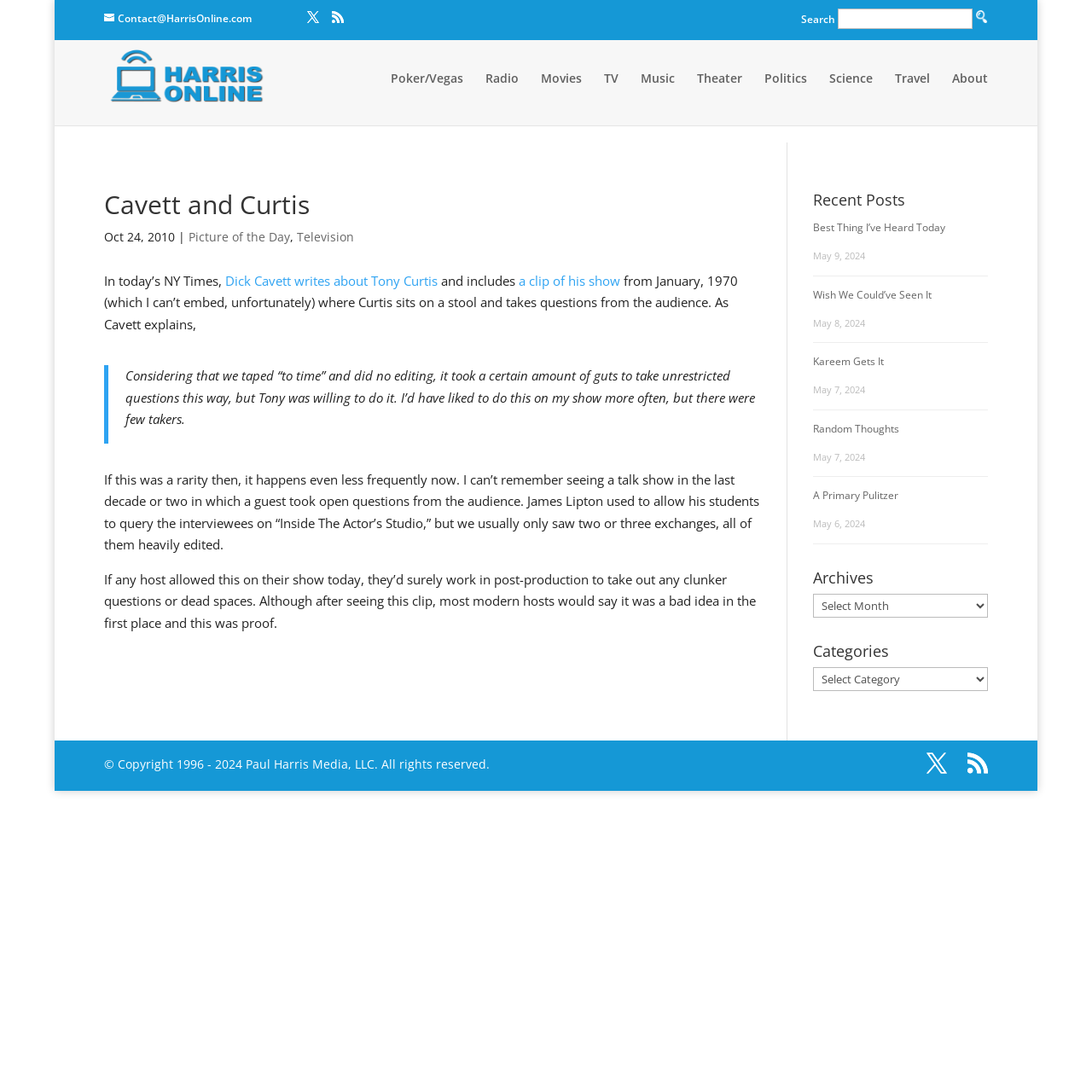Locate the bounding box coordinates of the element that should be clicked to execute the following instruction: "View recent posts".

[0.744, 0.176, 0.905, 0.198]